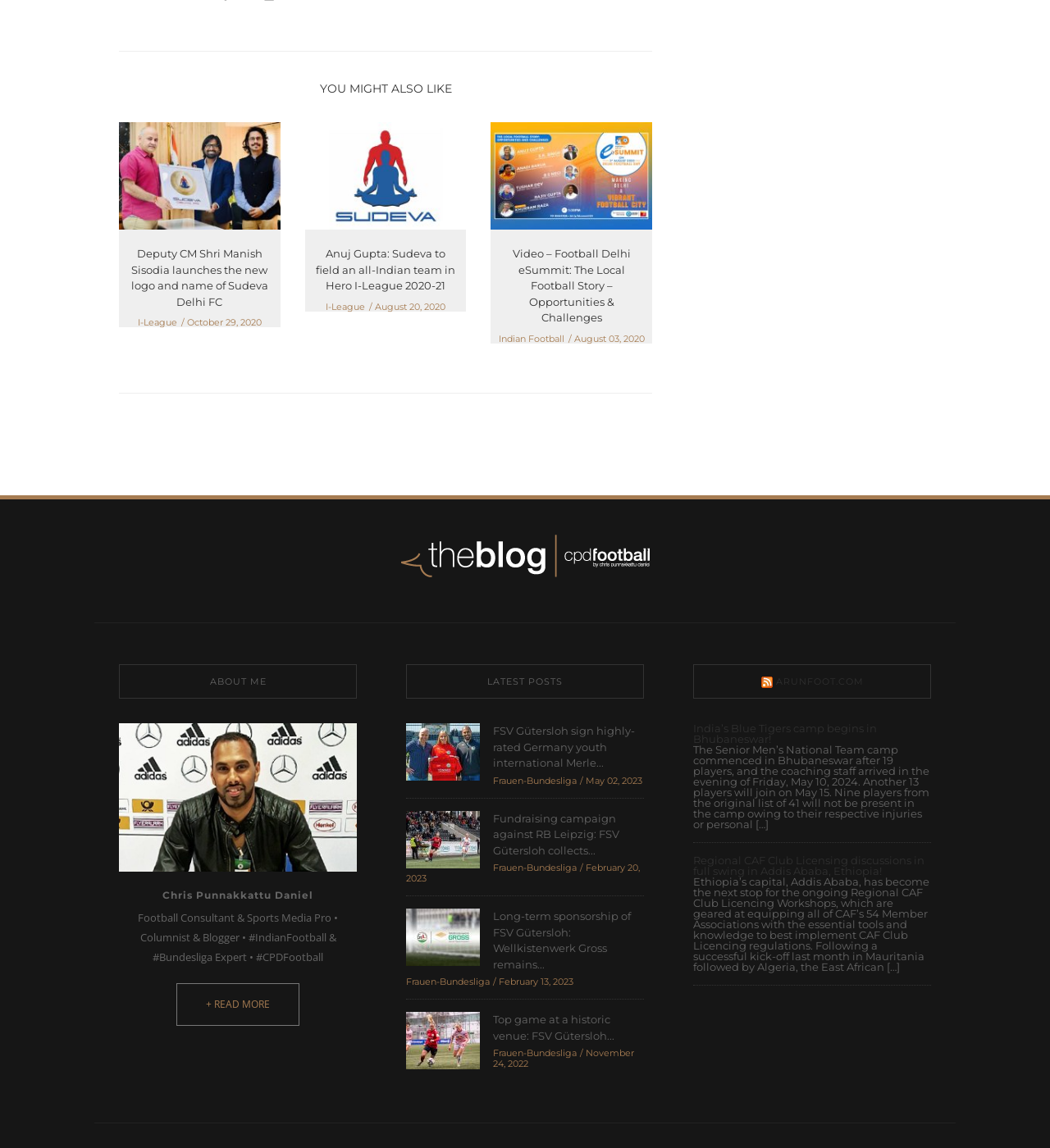Identify the bounding box coordinates of the specific part of the webpage to click to complete this instruction: "Click on the 'YOU MIGHT ALSO LIKE' heading".

[0.113, 0.07, 0.621, 0.085]